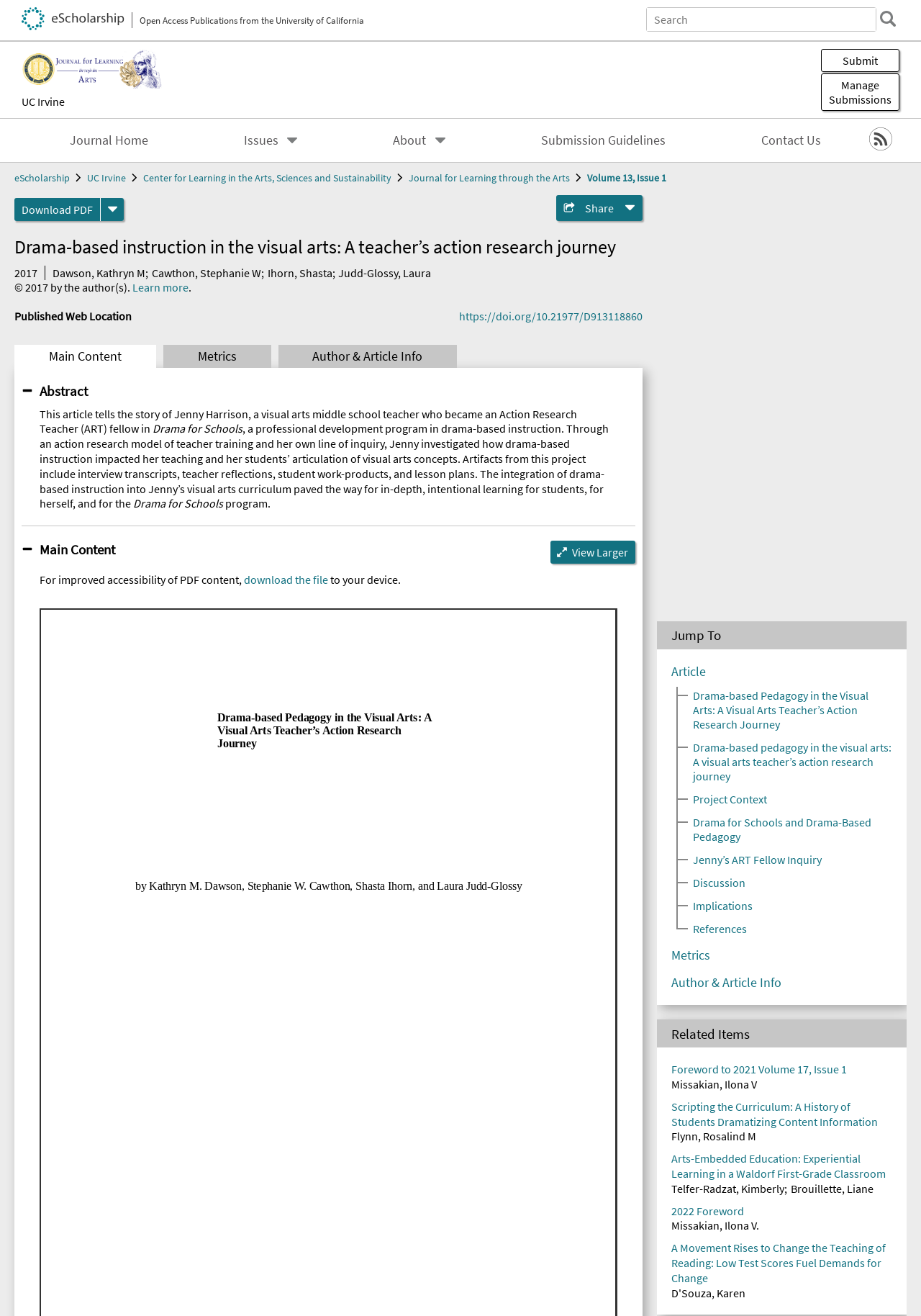Pinpoint the bounding box coordinates of the area that must be clicked to complete this instruction: "Learn about the company".

None